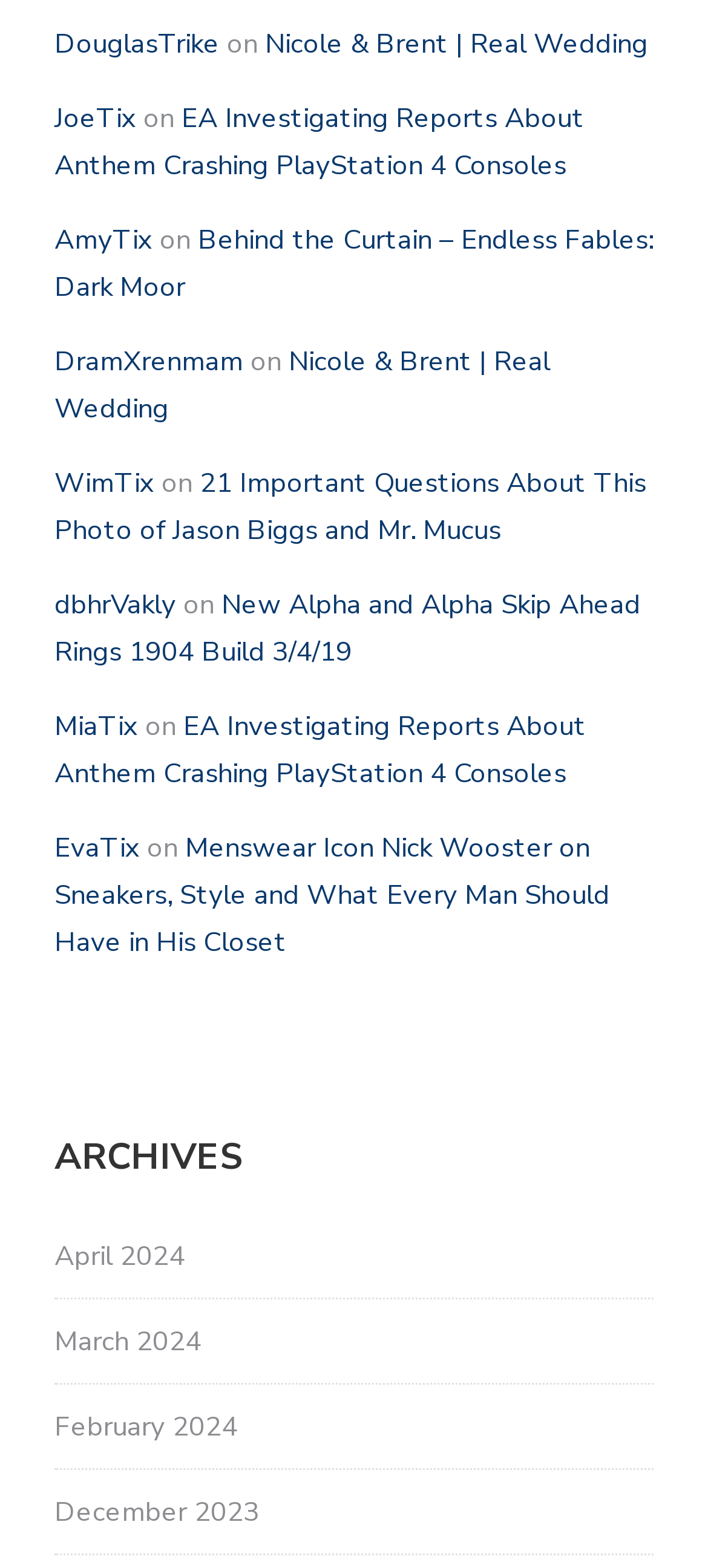Please specify the bounding box coordinates of the element that should be clicked to execute the given instruction: 'visit DouglasTrike'. Ensure the coordinates are four float numbers between 0 and 1, expressed as [left, top, right, bottom].

[0.077, 0.016, 0.31, 0.039]